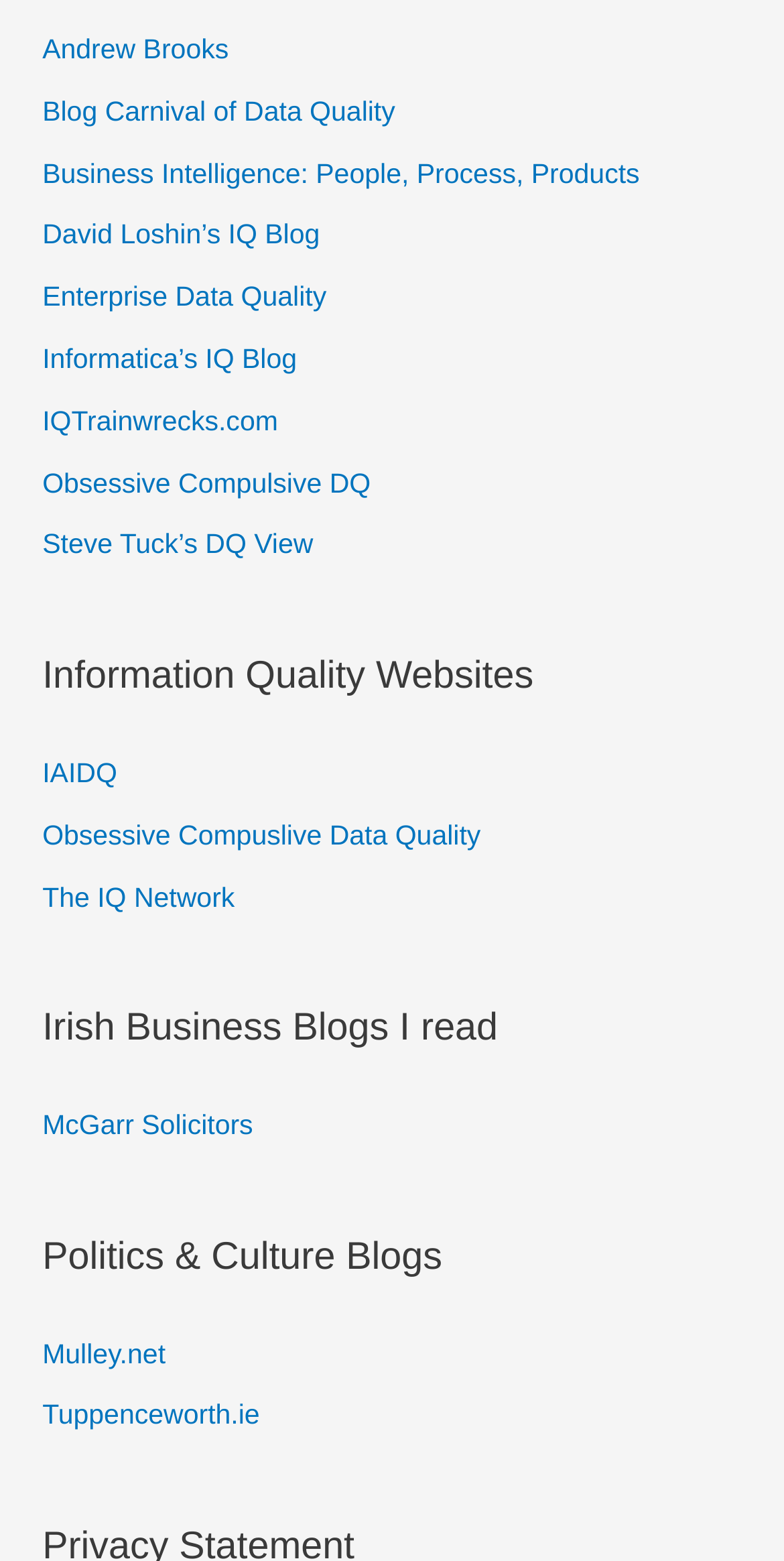Give a one-word or phrase response to the following question: How many links are under 'Politics & Culture Blogs'?

2